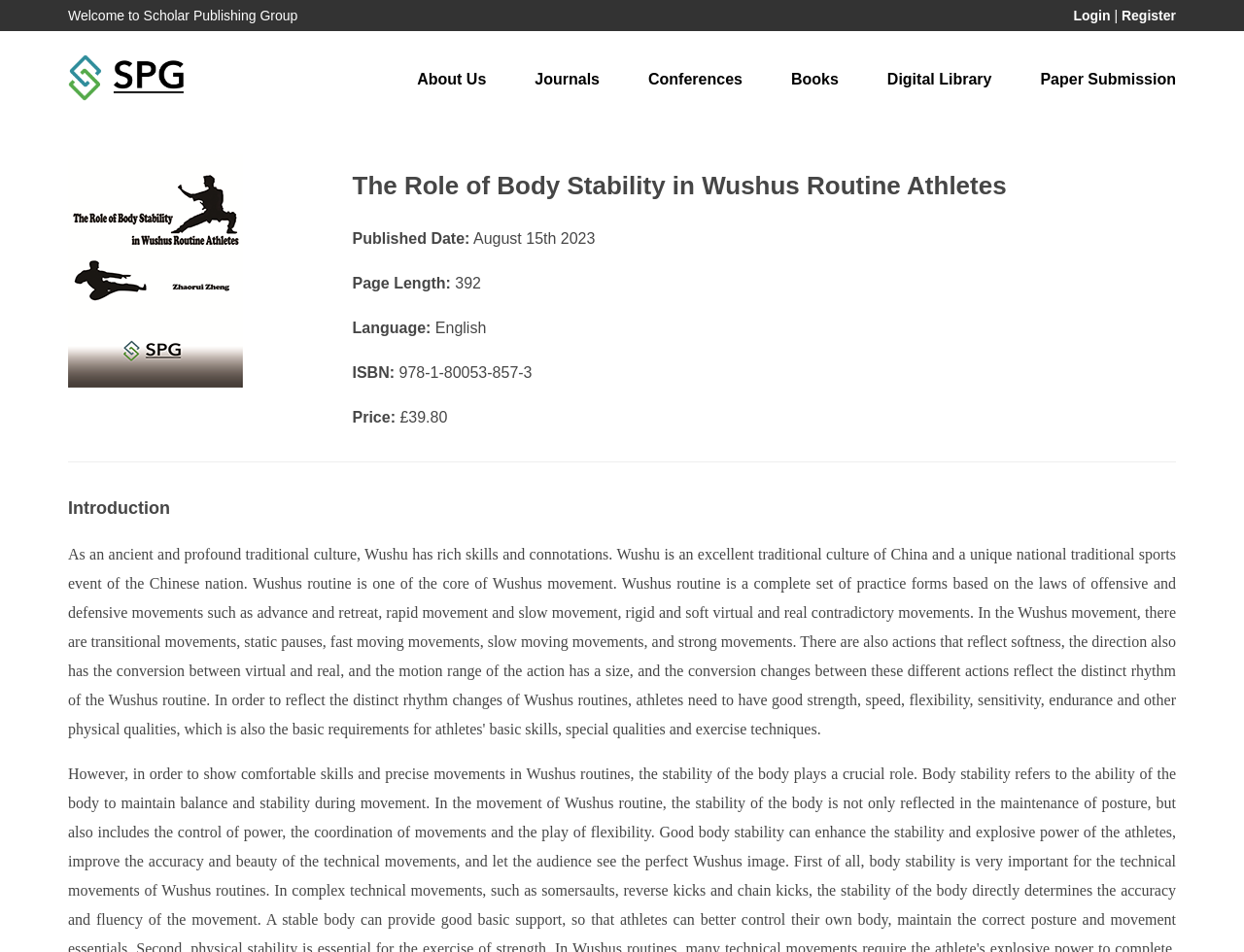Calculate the bounding box coordinates of the UI element given the description: "Books".

[0.624, 0.059, 0.686, 0.11]